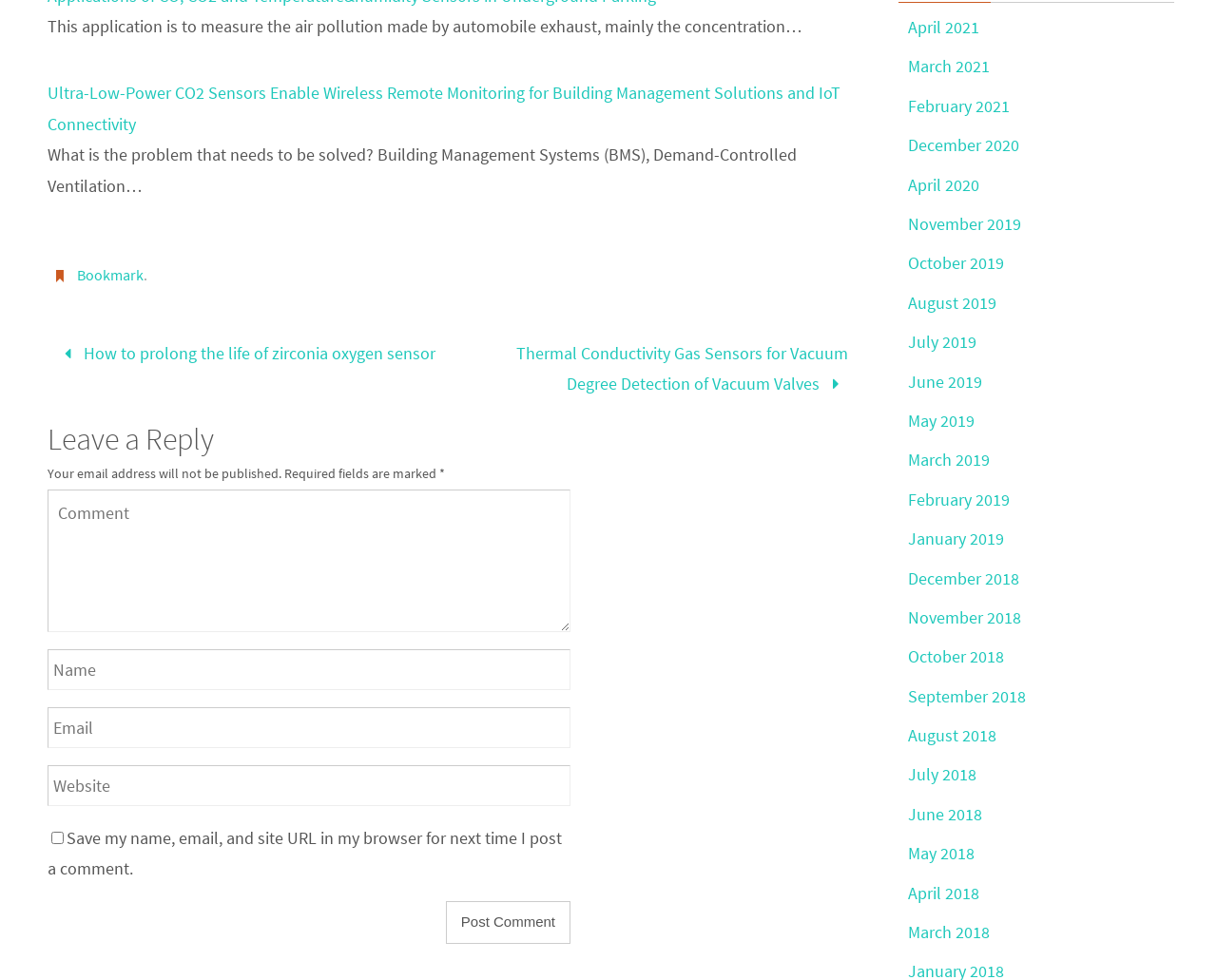Identify the bounding box coordinates necessary to click and complete the given instruction: "Read about how to prolong the life of zirconia oxygen sensor".

[0.039, 0.343, 0.364, 0.379]